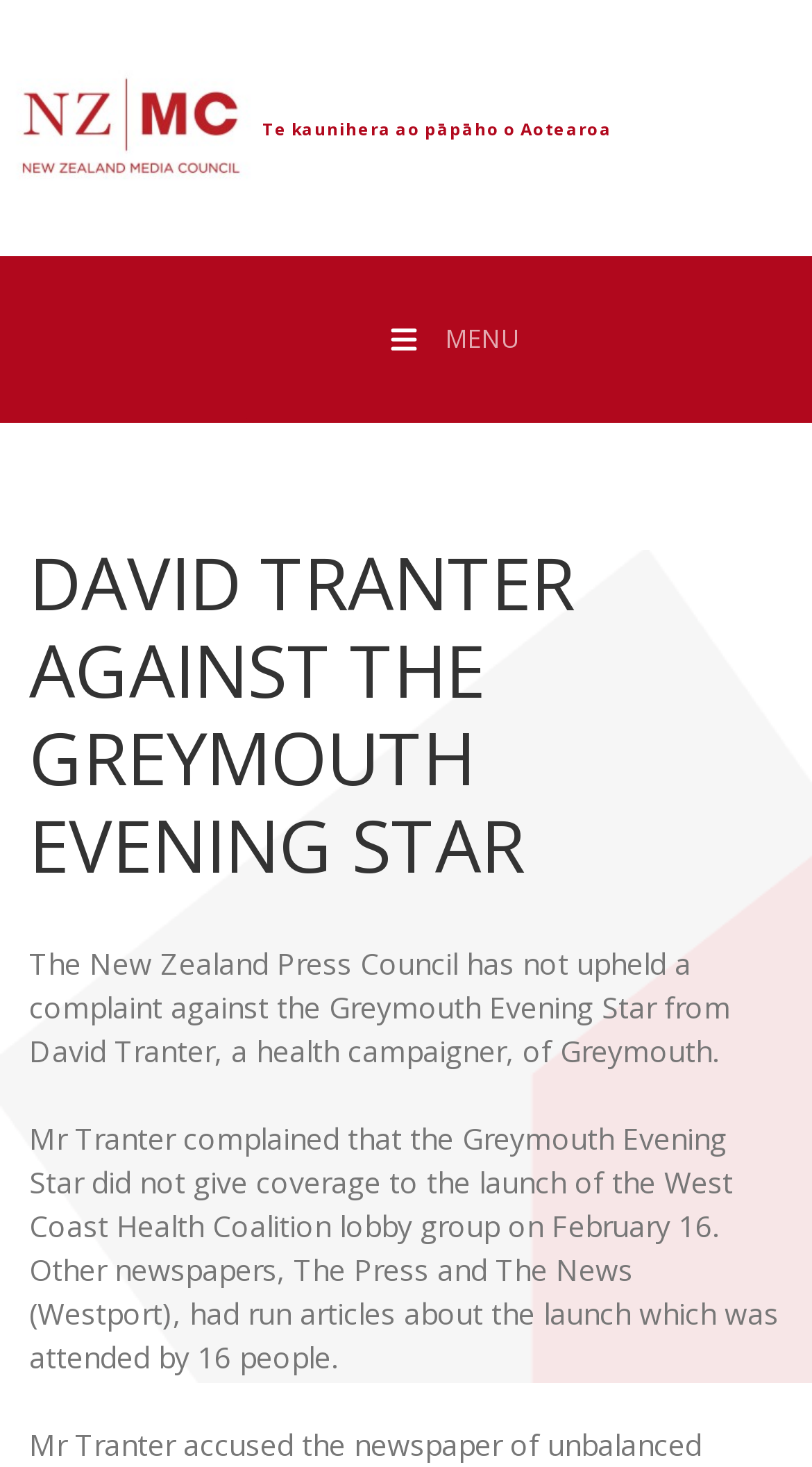Locate the UI element that matches the description Menu in the webpage screenshot. Return the bounding box coordinates in the format (top-left x, top-left y, bottom-right x, bottom-right y), with values ranging from 0 to 1.

[0.353, 0.175, 0.75, 0.288]